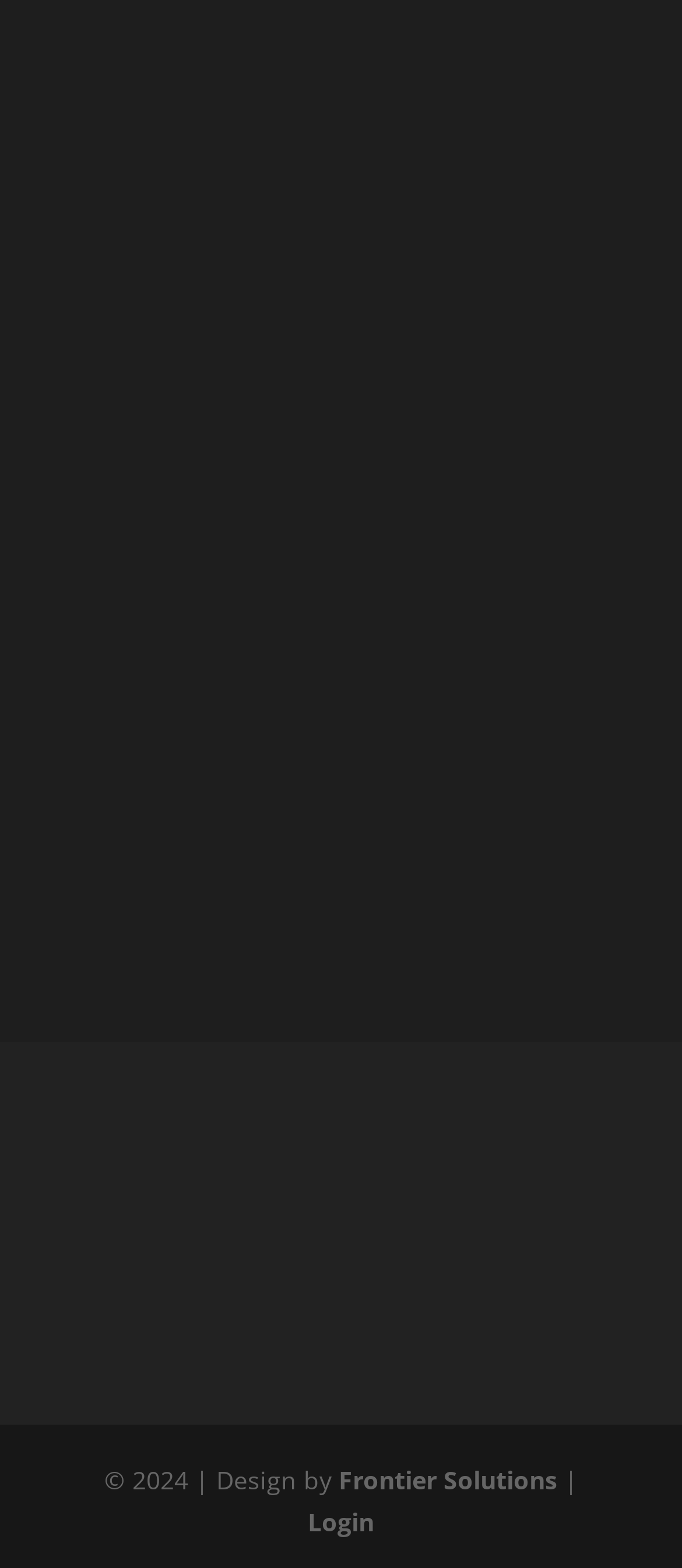Examine the image and give a thorough answer to the following question:
What is the address of the practice?

The address of the practice is located at the bottom of the webpage, in a static text element, and is clearly displayed as '310 Odyssey Drive, Webster, TX 77598'.